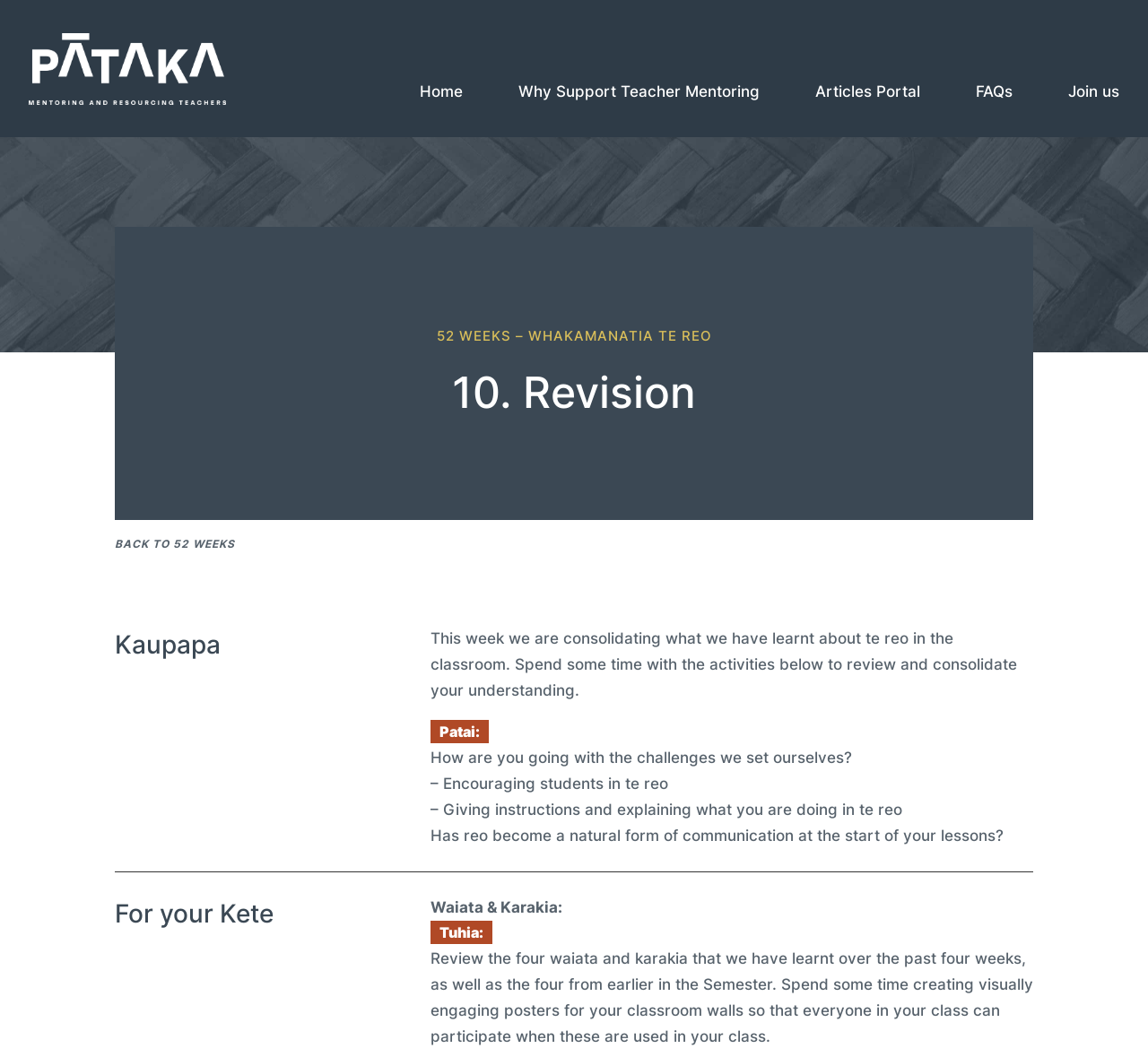Provide the bounding box coordinates of the HTML element this sentence describes: "繁體中文".

None